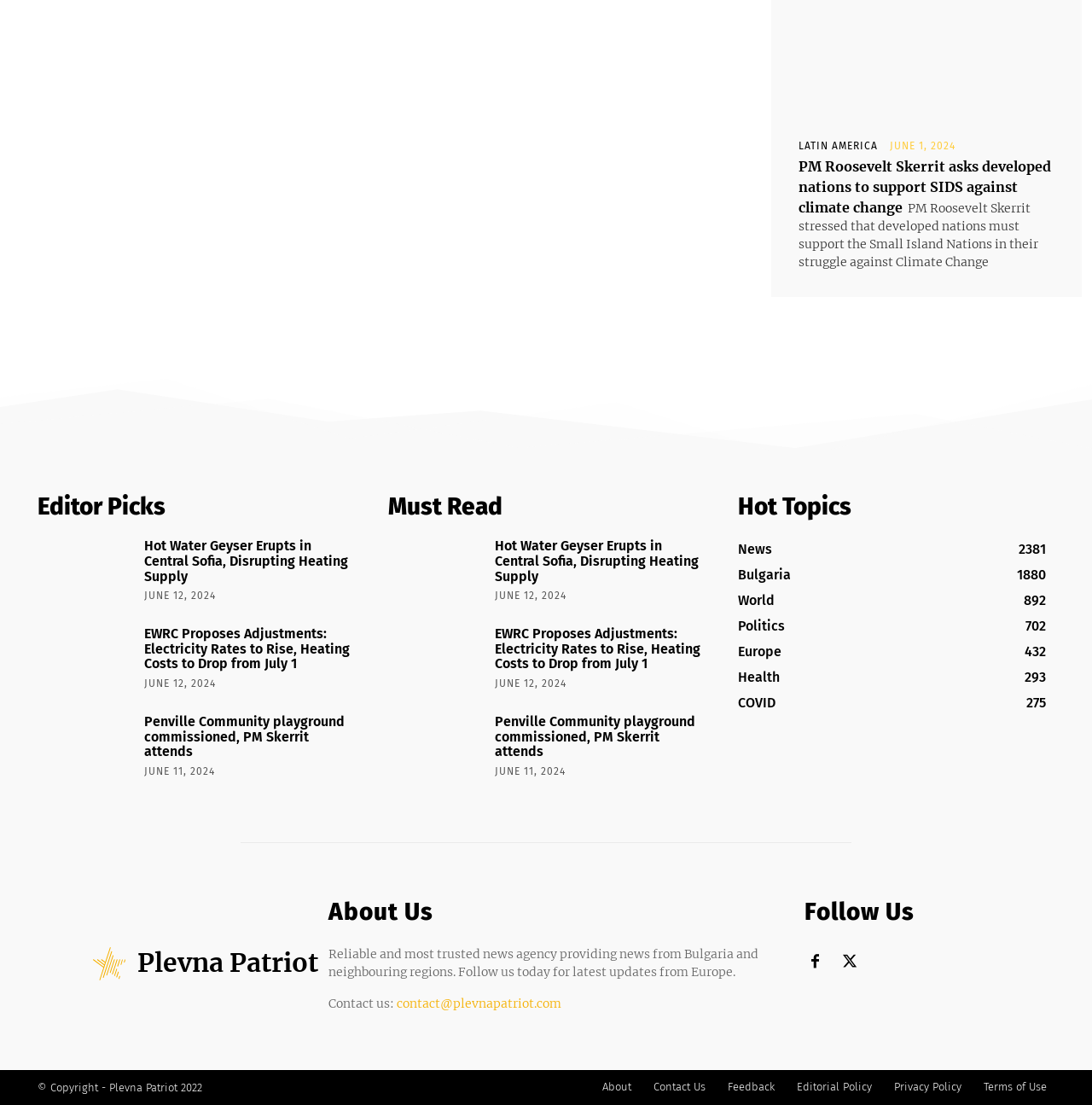What is the copyright year of the news agency?
Give a detailed explanation using the information visible in the image.

I found the copyright information at the bottom of the webpage which states '© Copyright - Plevna Patriot 2022', indicating that the copyright year is 2022.